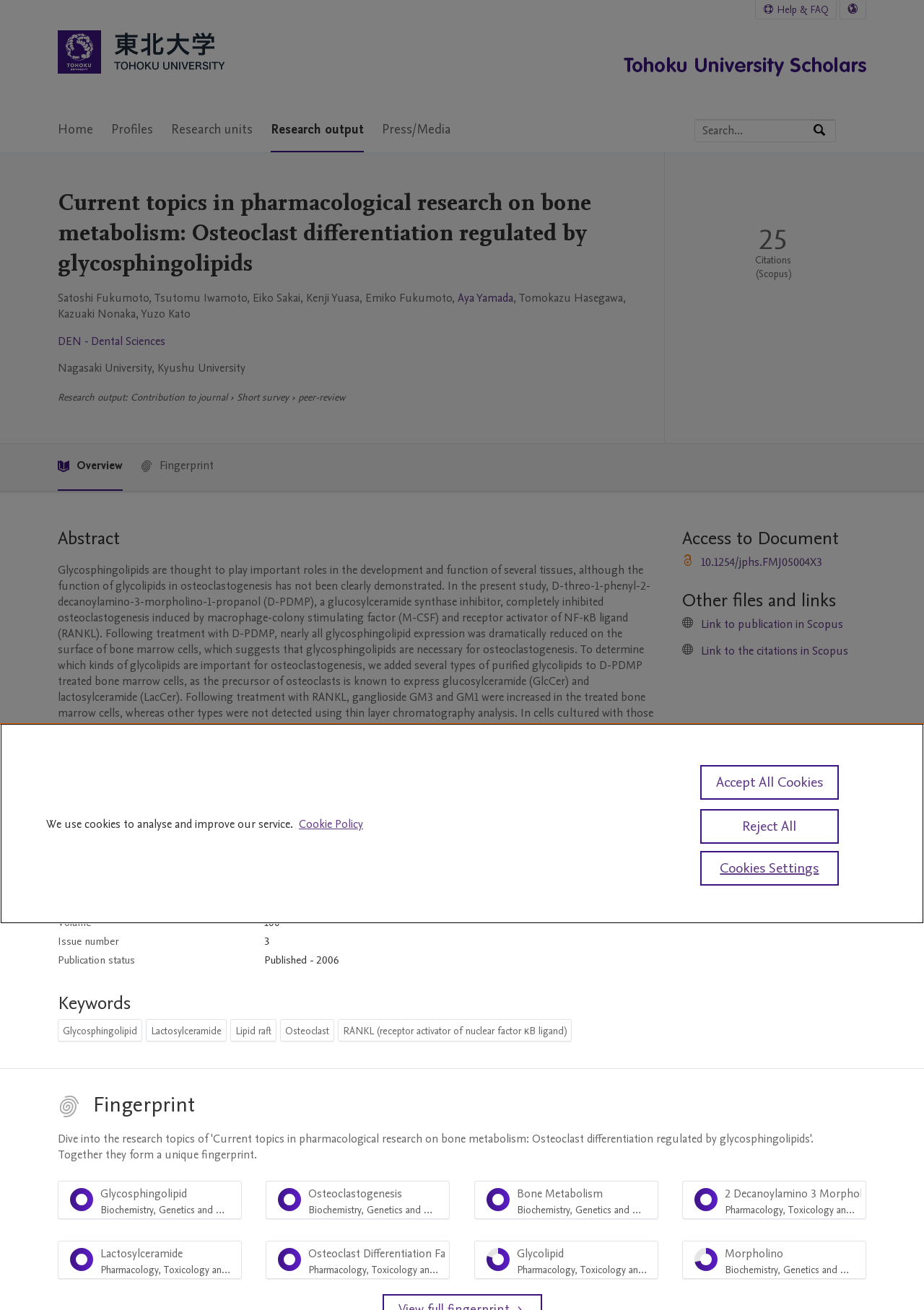Determine the bounding box coordinates of the region to click in order to accomplish the following instruction: "Search by expertise, name or affiliation". Provide the coordinates as four float numbers between 0 and 1, specifically [left, top, right, bottom].

[0.752, 0.091, 0.879, 0.108]